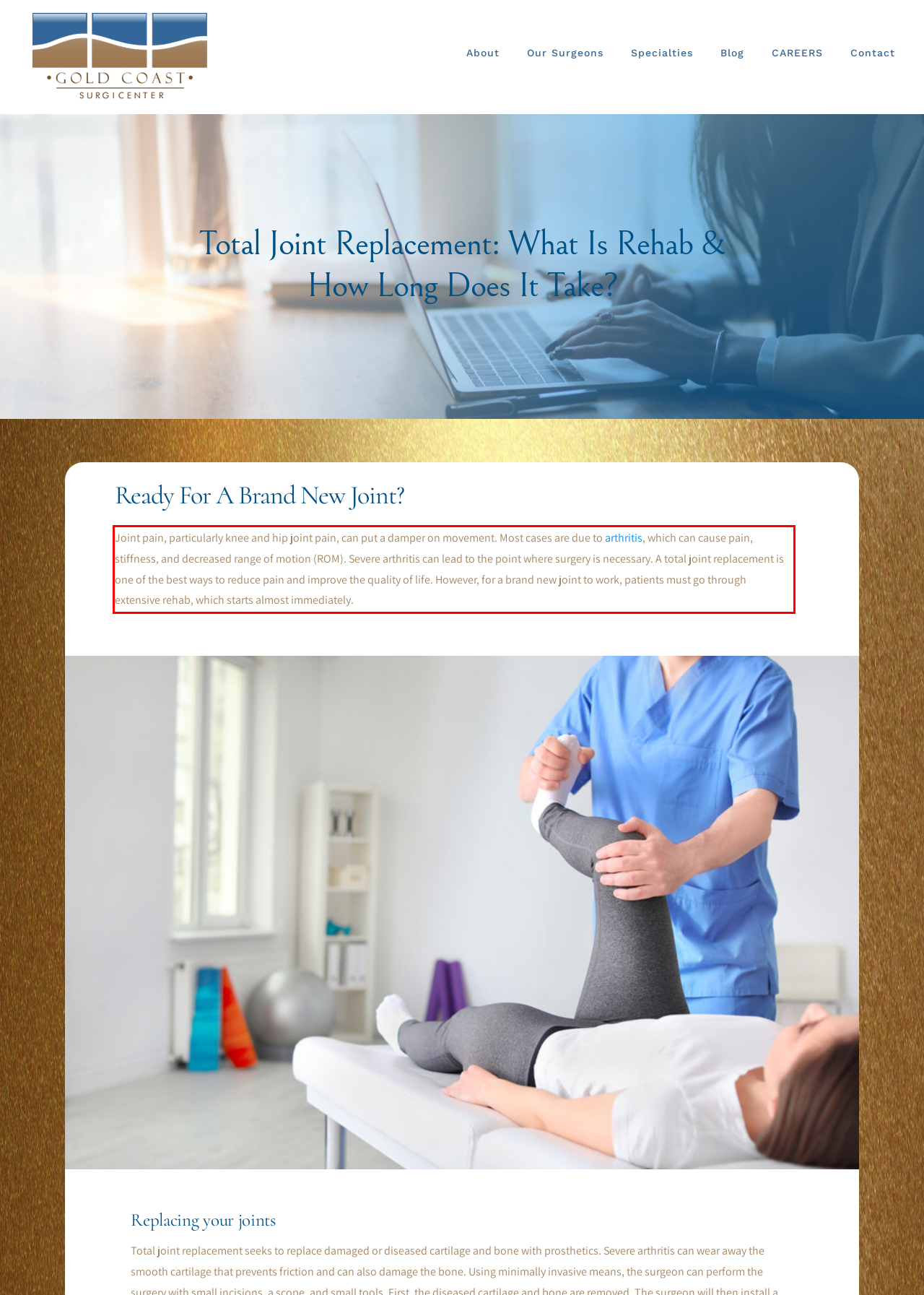Inspect the webpage screenshot that has a red bounding box and use OCR technology to read and display the text inside the red bounding box.

Joint pain, particularly knee and hip joint pain, can put a damper on movement. Most cases are due to arthritis, which can cause pain, stiffness, and decreased range of motion (ROM). Severe arthritis can lead to the point where surgery is necessary. A total joint replacement is one of the best ways to reduce pain and improve the quality of life. However, for a brand new joint to work, patients must go through extensive rehab, which starts almost immediately.